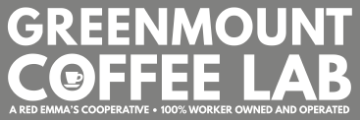What is the tagline of Greenmount Coffee Lab?
Look at the image and respond with a single word or a short phrase.

A Red Emma's Cooperative